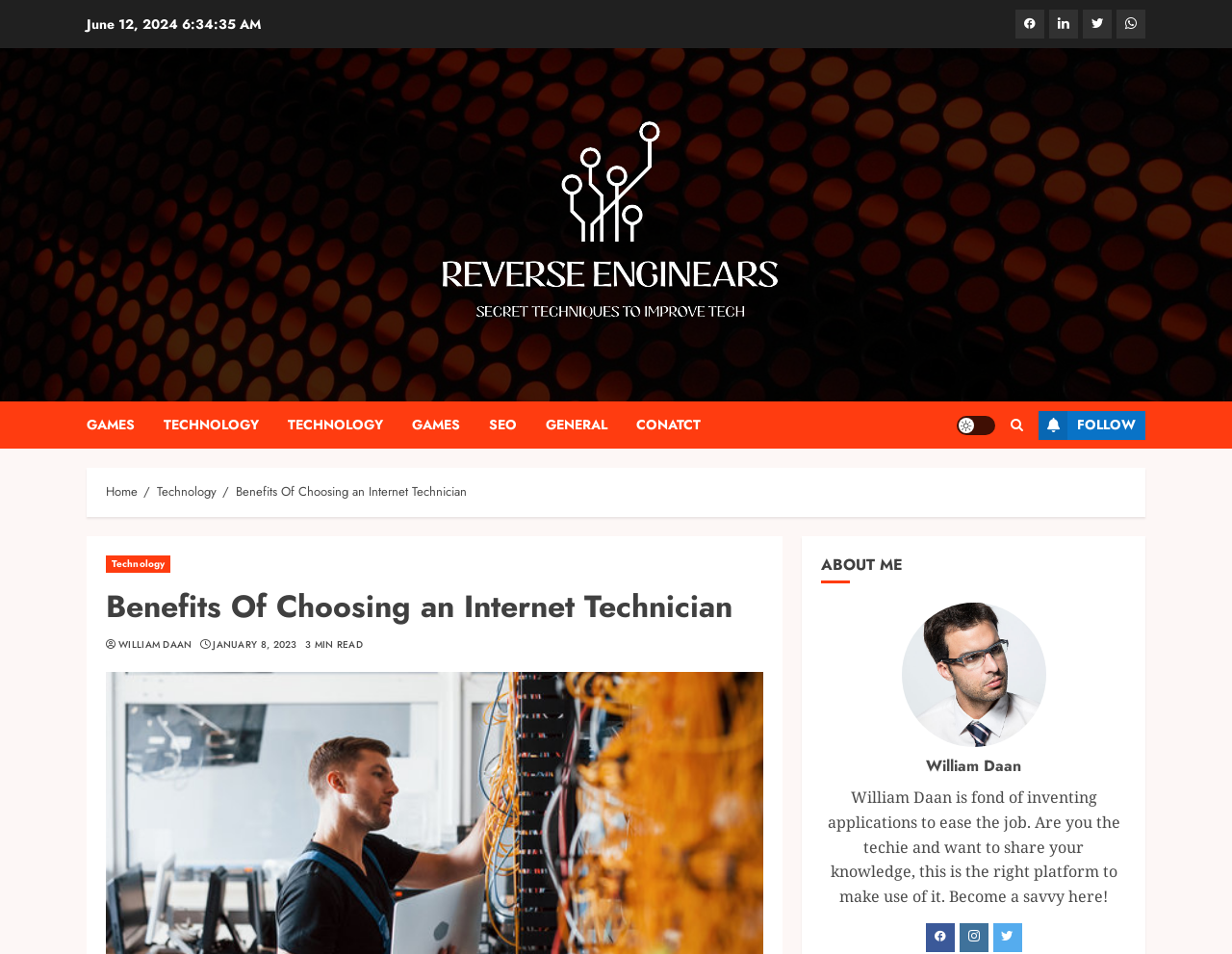Please give a one-word or short phrase response to the following question: 
What is the estimated reading time of the article?

3 MIN READ